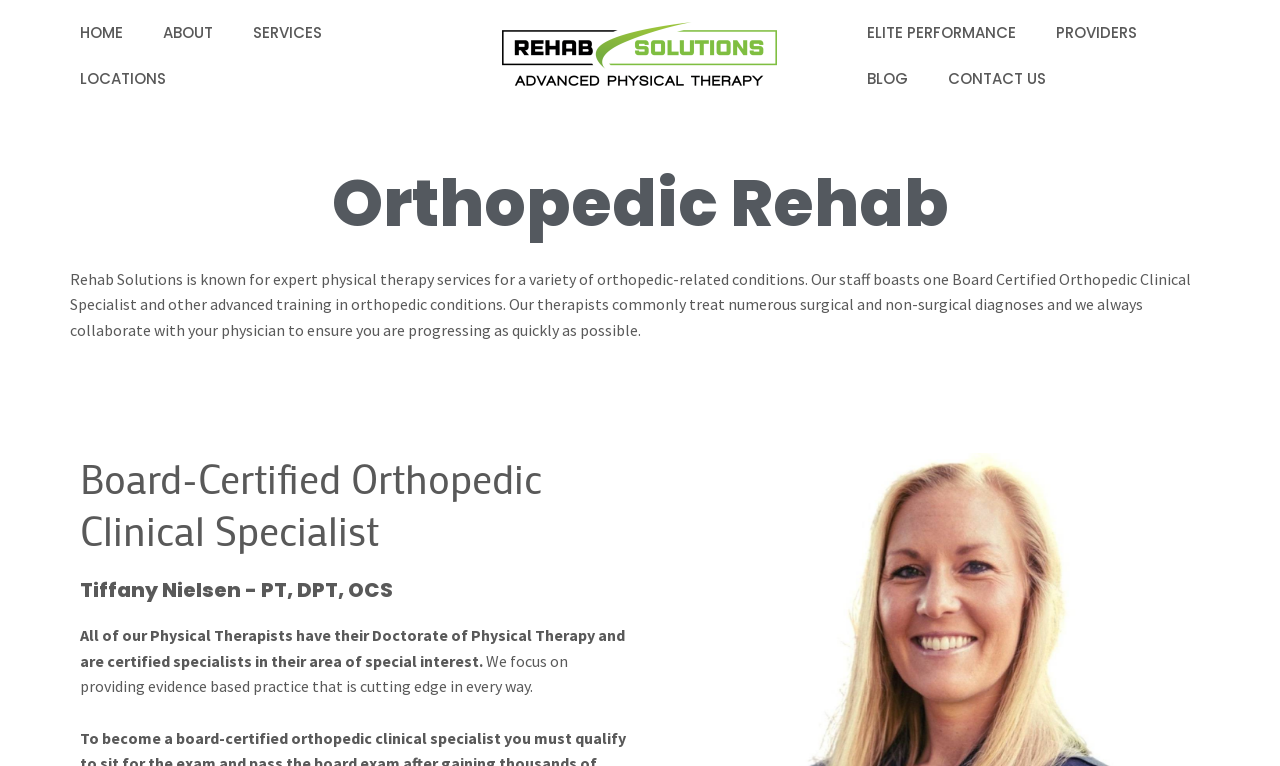How many links are in the top navigation bar?
Please provide a single word or phrase as your answer based on the screenshot.

7